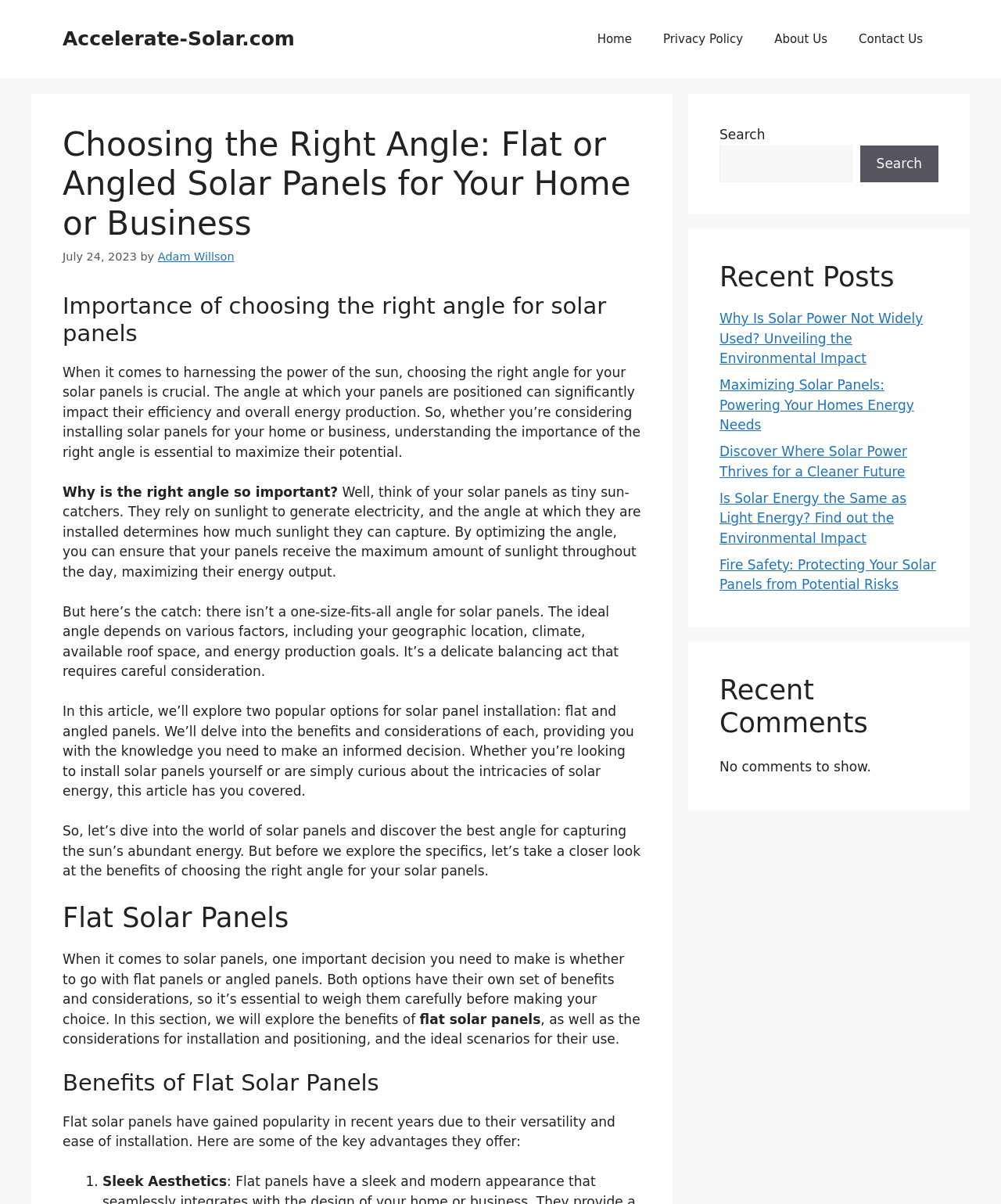What factors affect the ideal angle for solar panels?
Using the details shown in the screenshot, provide a comprehensive answer to the question.

According to the webpage, the ideal angle for solar panels depends on various factors, including geographic location, climate, available roof space, and energy production goals.